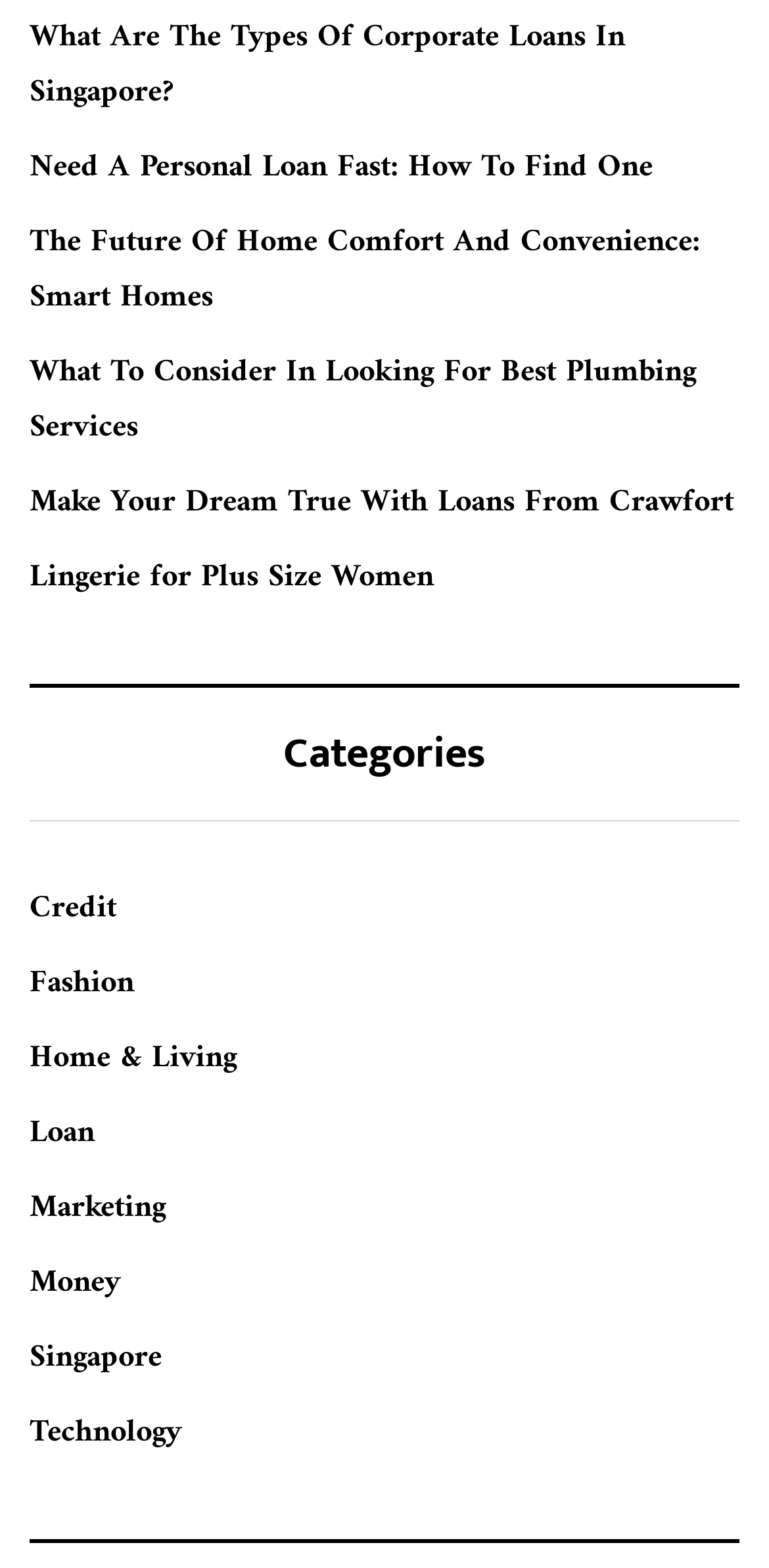Locate the bounding box coordinates of the element that should be clicked to fulfill the instruction: "Browse credit-related topics".

[0.038, 0.562, 0.151, 0.597]